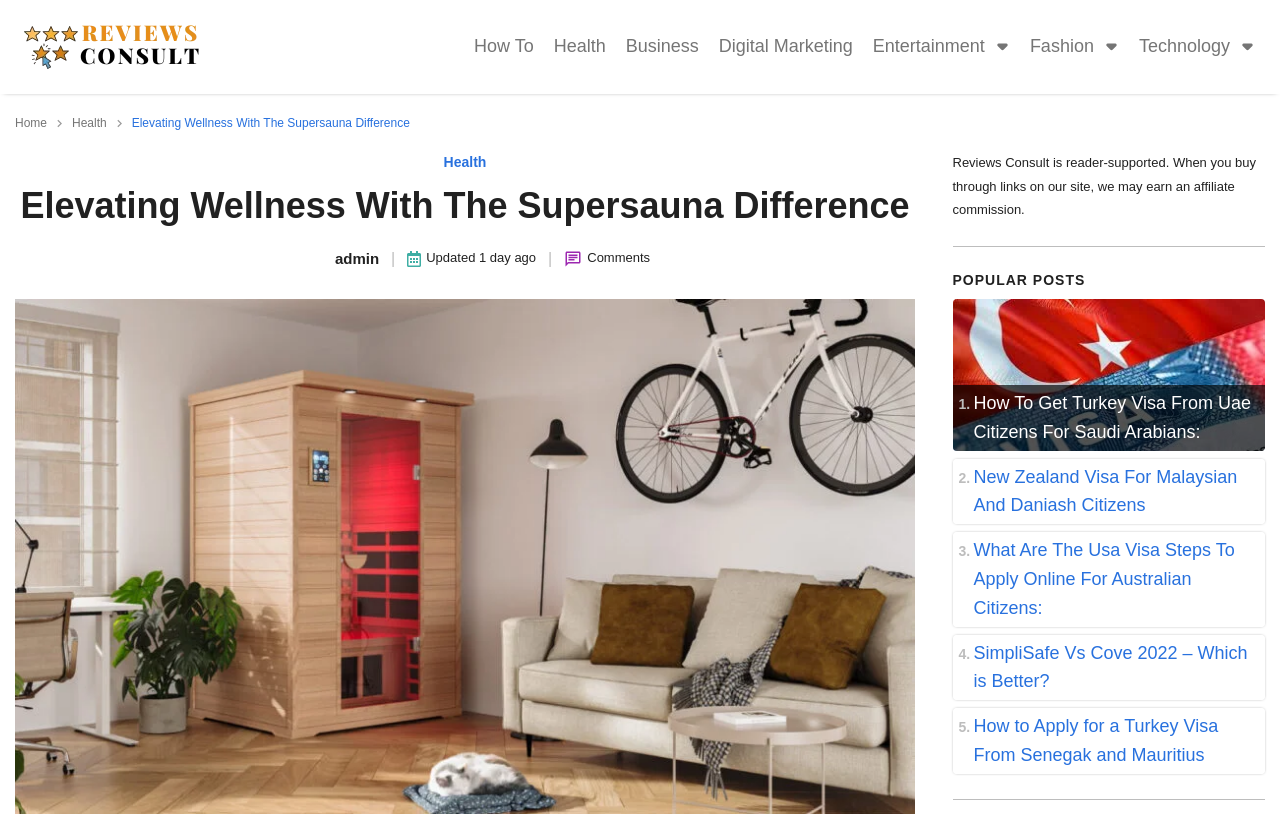Identify the bounding box coordinates of the part that should be clicked to carry out this instruction: "Click on the 'Reviews Consult' link".

[0.012, 0.01, 0.163, 0.106]